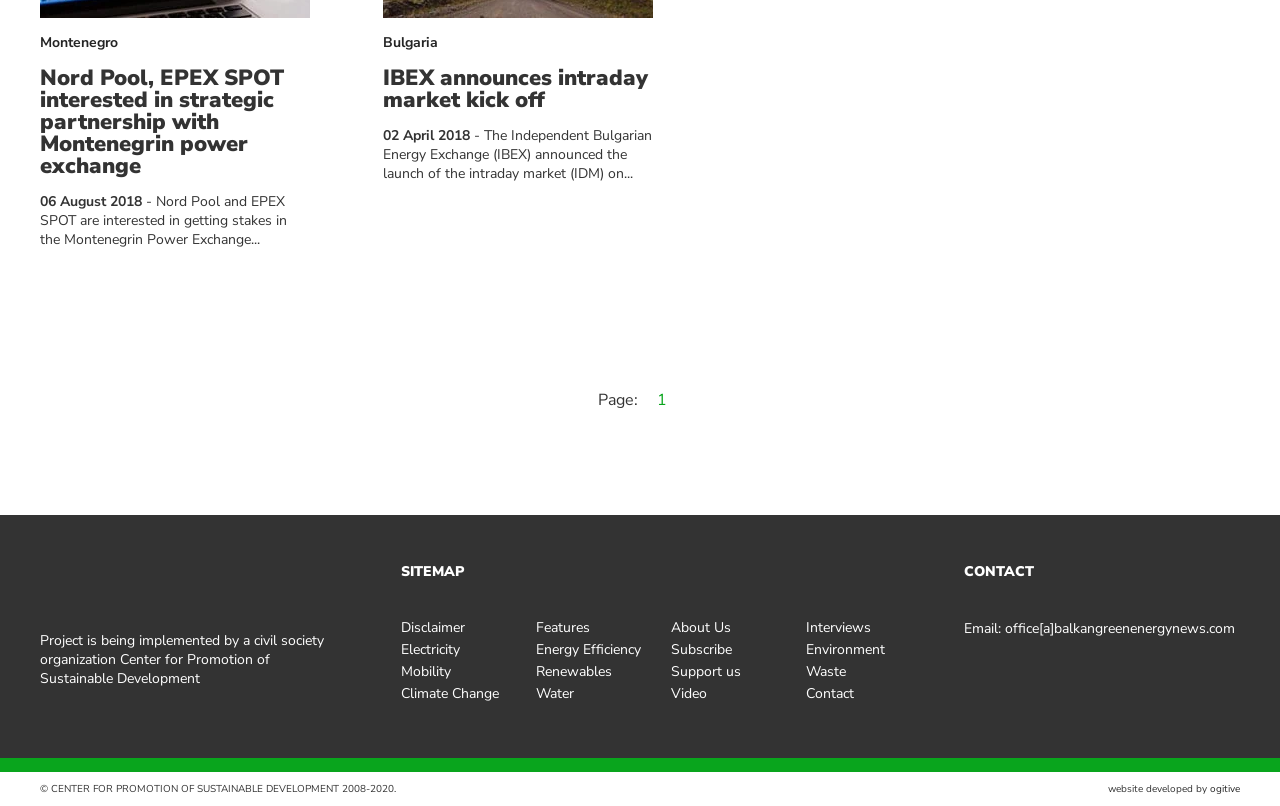Provide a one-word or brief phrase answer to the question:
What is the email address to contact?

office@balkangreenenergynews.com